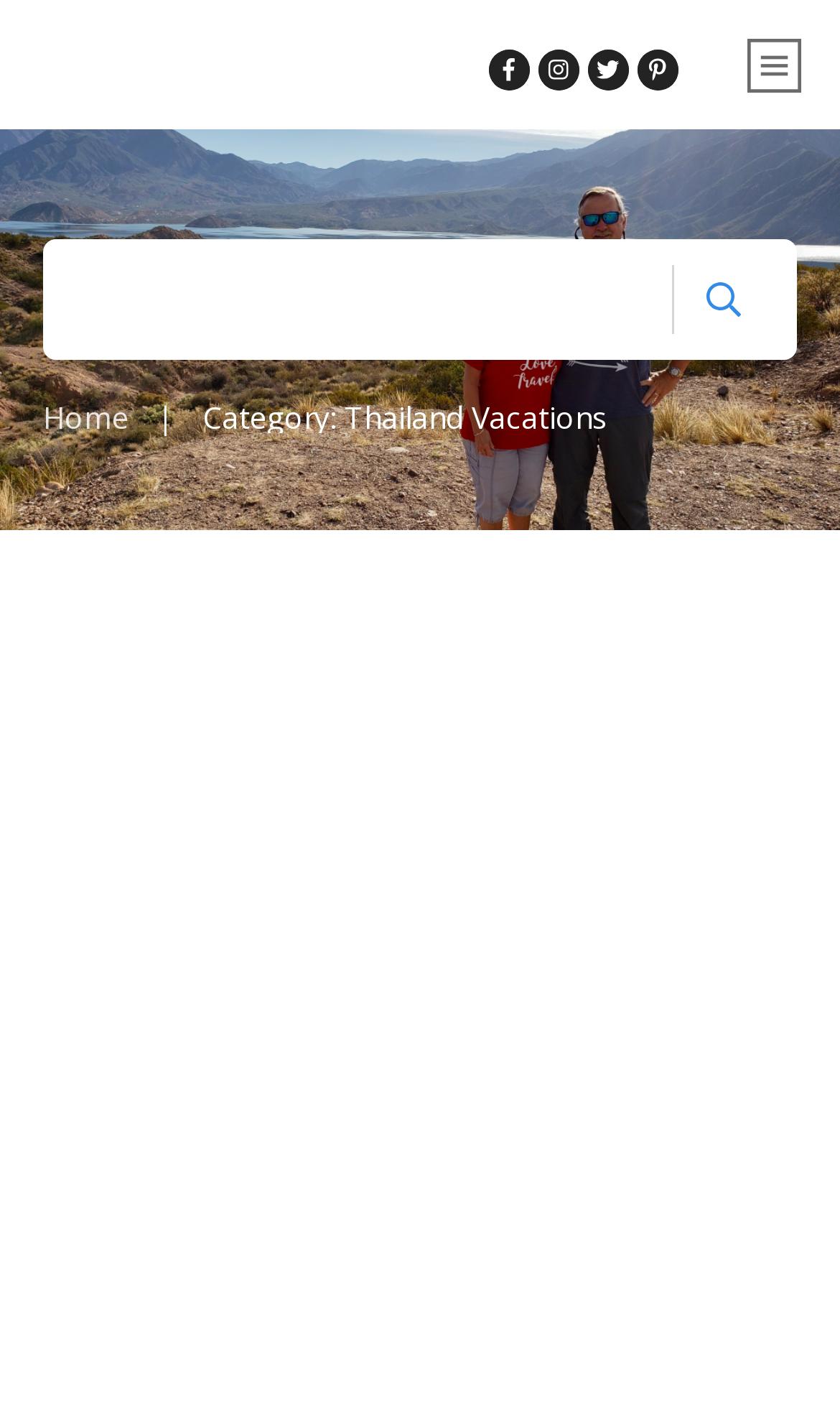Extract the bounding box coordinates for the UI element described by the text: "parent_node: Thailand Restaurants title="Thailand Restaurants"". The coordinates should be in the form of [left, top, right, bottom] with values between 0 and 1.

[0.051, 0.469, 0.949, 0.827]